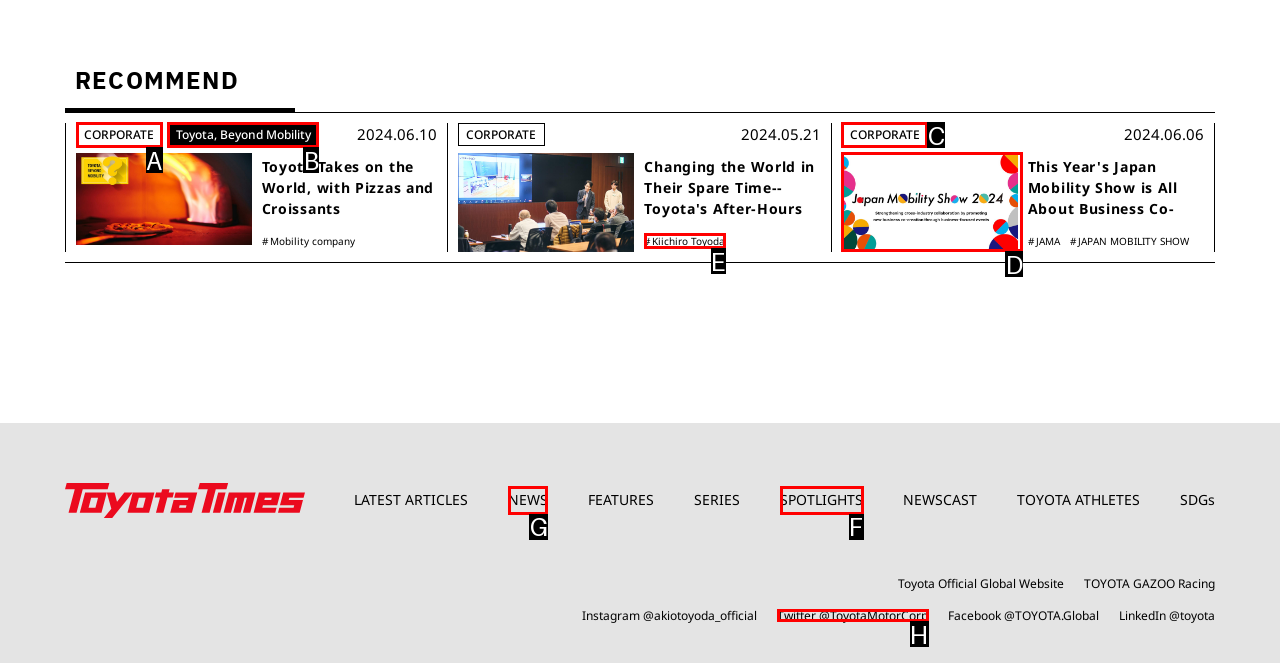Select the letter of the UI element you need to click on to fulfill this task: View the latest news. Write down the letter only.

G